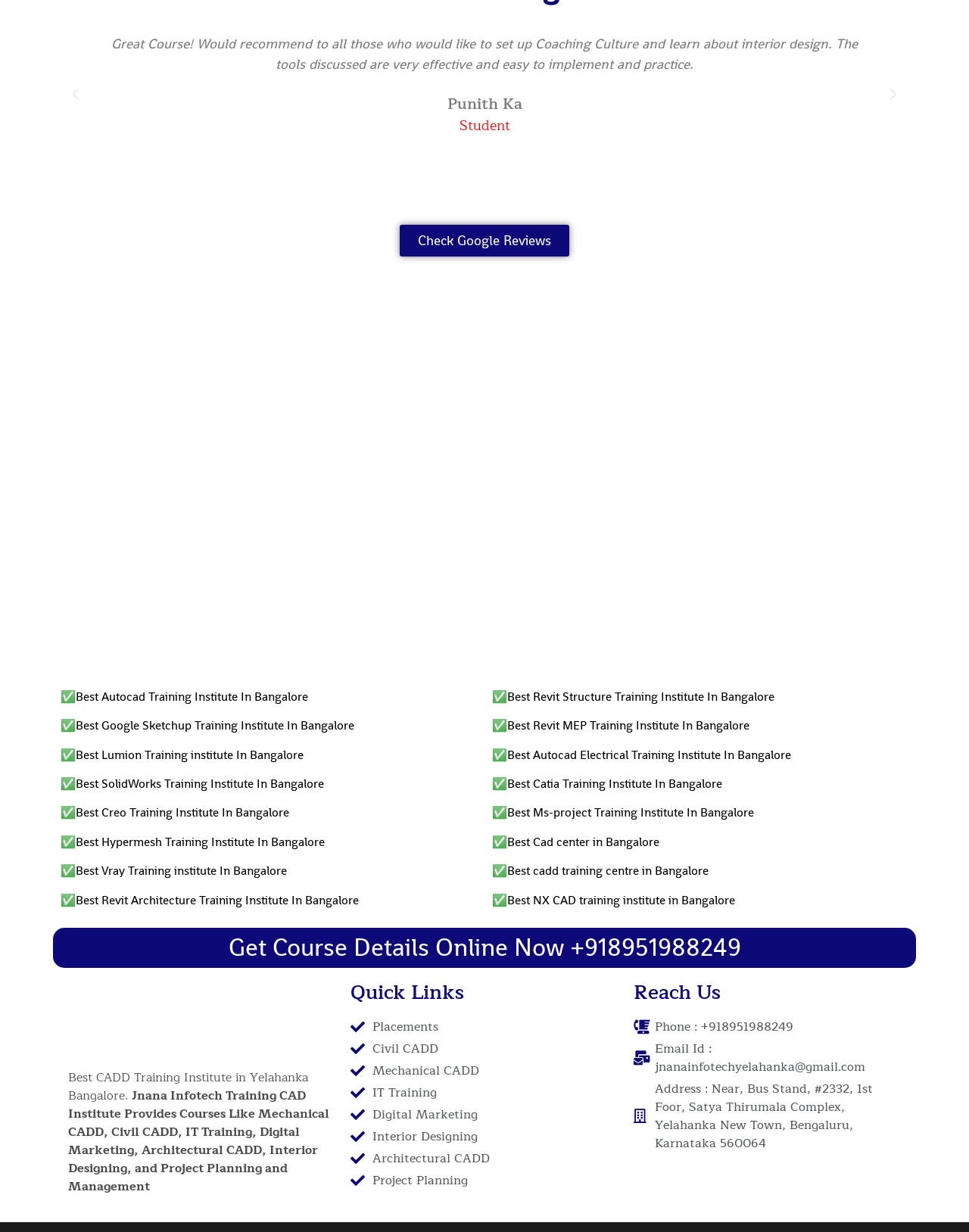What is the address of Jnana Infotech?
Please answer using one word or phrase, based on the screenshot.

Near, Bus Stand, #2332, 1st Foor, Satya Thirumala Complex, Yelahanka New Town, Bengaluru, Karnataka 560064